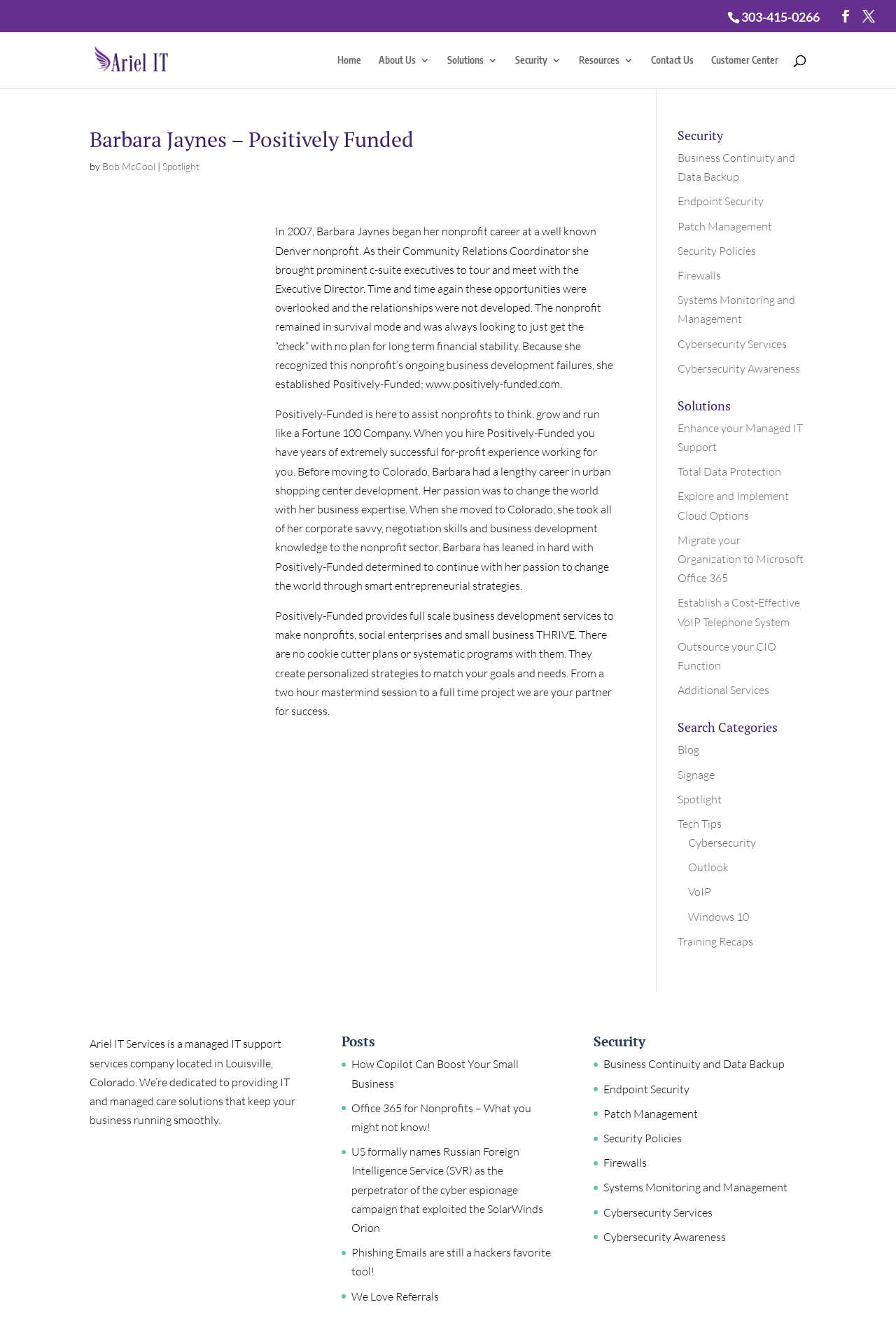Using the webpage screenshot and the element description Security Policies, determine the bounding box coordinates. Specify the coordinates in the format (top-left x, top-left y, bottom-right x, bottom-right y) with values ranging from 0 to 1.

[0.756, 0.184, 0.844, 0.195]